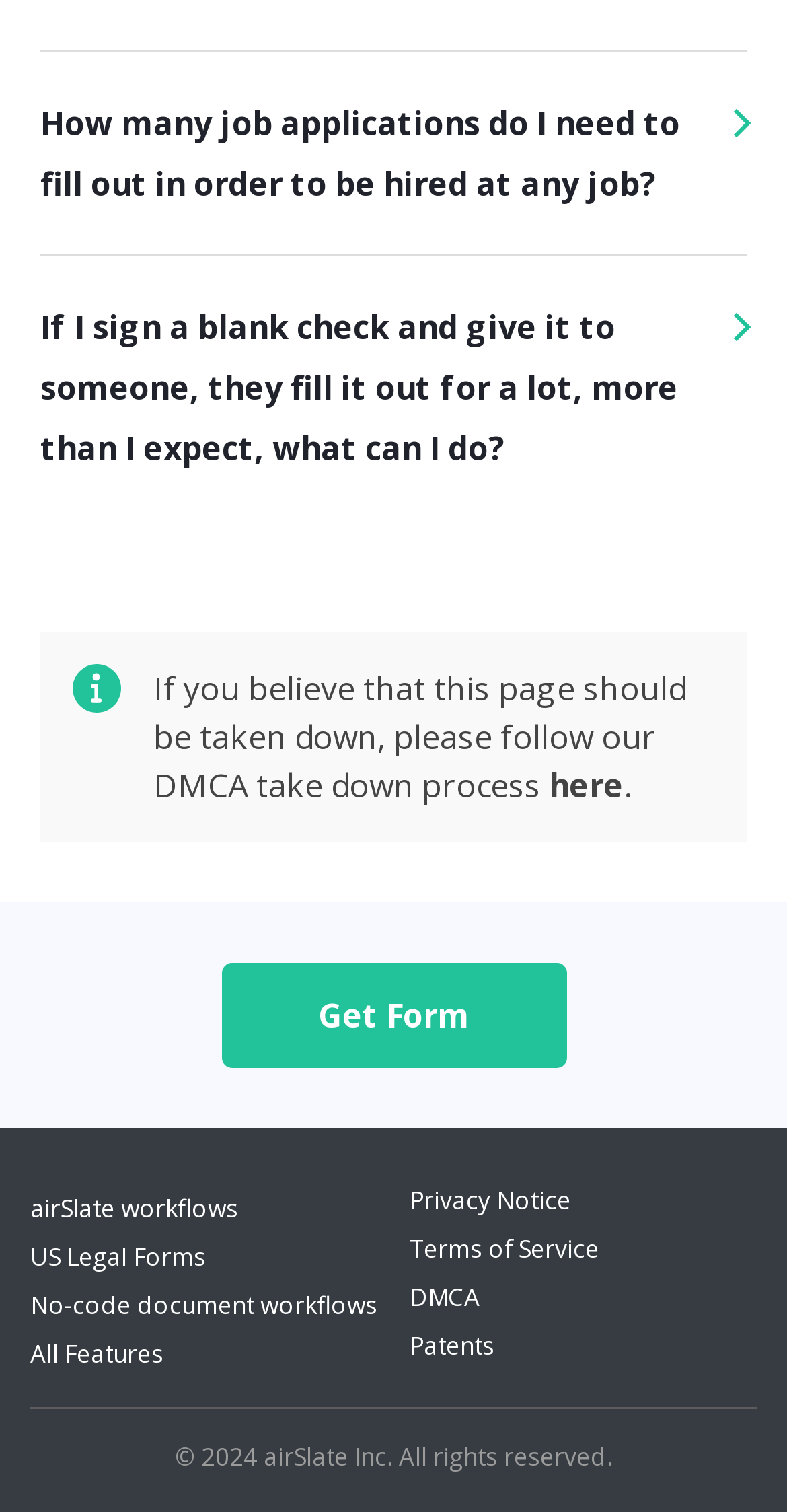Using the webpage screenshot and the element description DMCA, determine the bounding box coordinates. Specify the coordinates in the format (top-left x, top-left y, bottom-right x, bottom-right y) with values ranging from 0 to 1.

[0.521, 0.846, 0.61, 0.869]